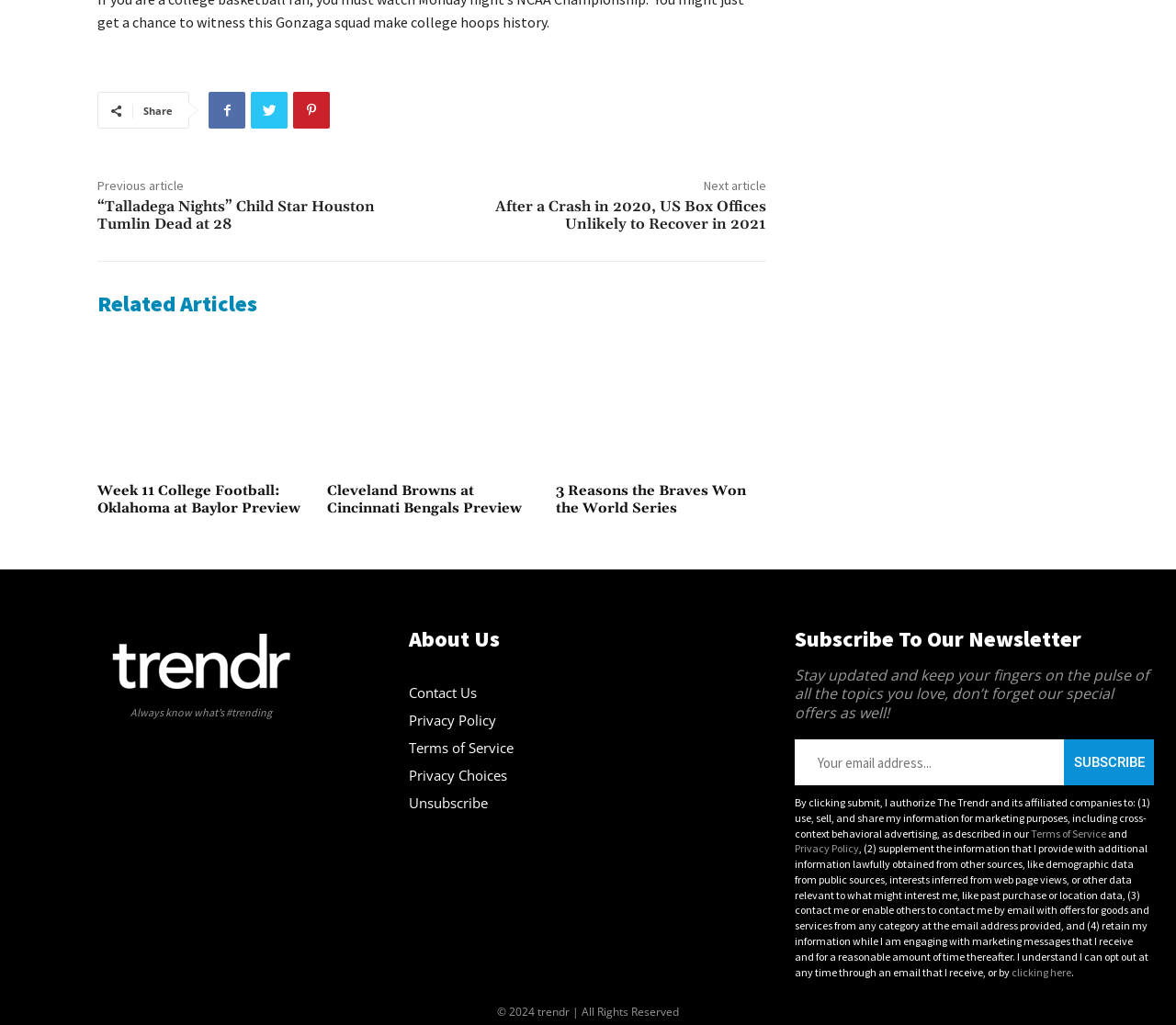Provide the bounding box coordinates of the HTML element this sentence describes: "Contact Us".

[0.347, 0.662, 0.653, 0.689]